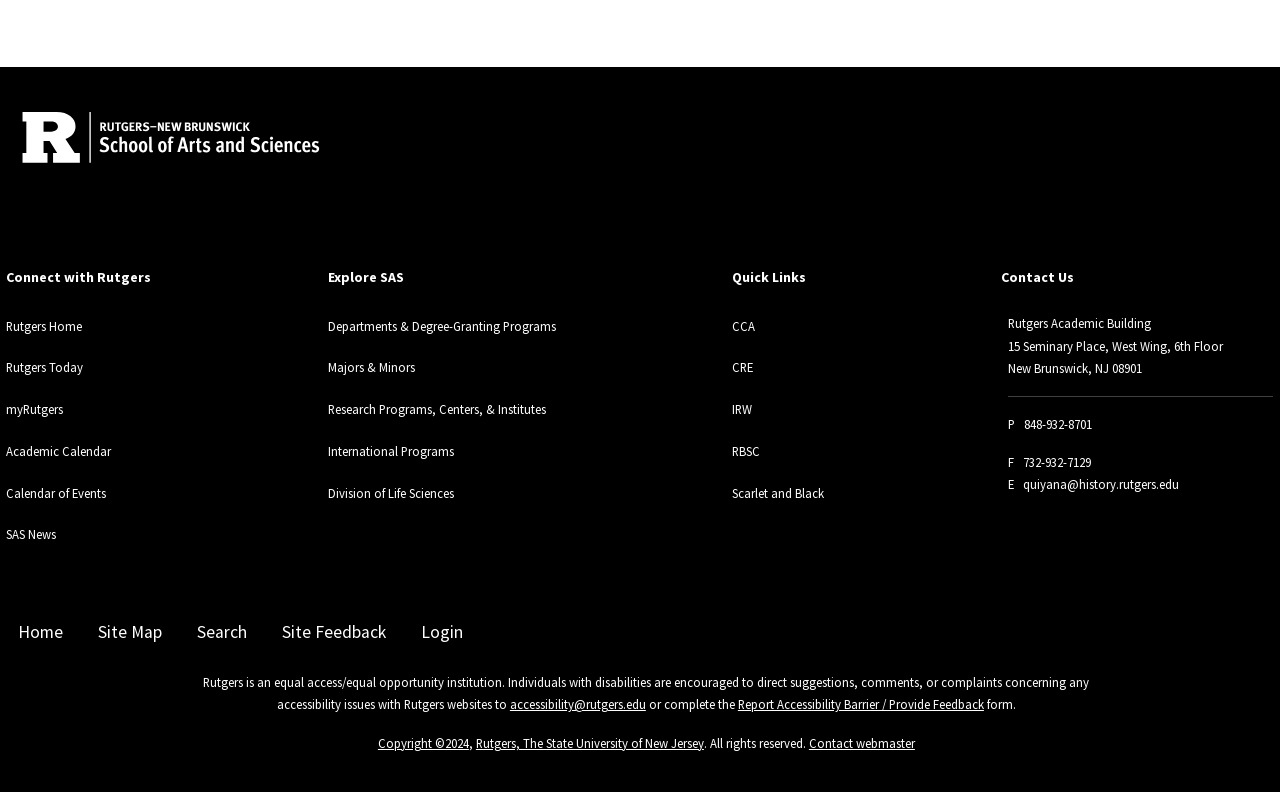Specify the bounding box coordinates of the area to click in order to execute this command: 'Click on ABOUT link'. The coordinates should consist of four float numbers ranging from 0 to 1, and should be formatted as [left, top, right, bottom].

None